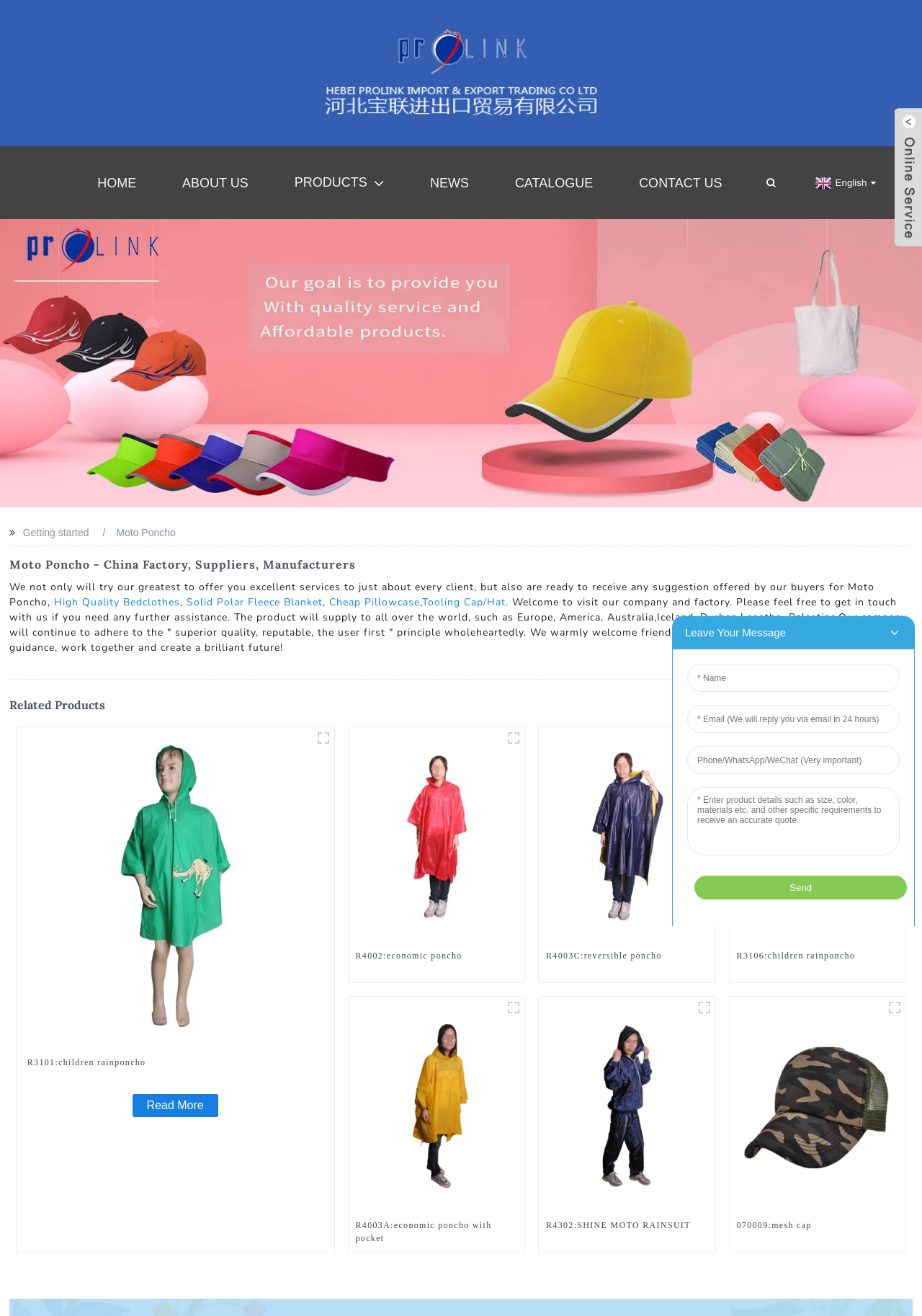Please determine the bounding box coordinates of the element's region to click in order to carry out the following instruction: "Check the 'High Quality Bedclothes' product". The coordinates should be four float numbers between 0 and 1, i.e., [left, top, right, bottom].

[0.058, 0.452, 0.195, 0.463]